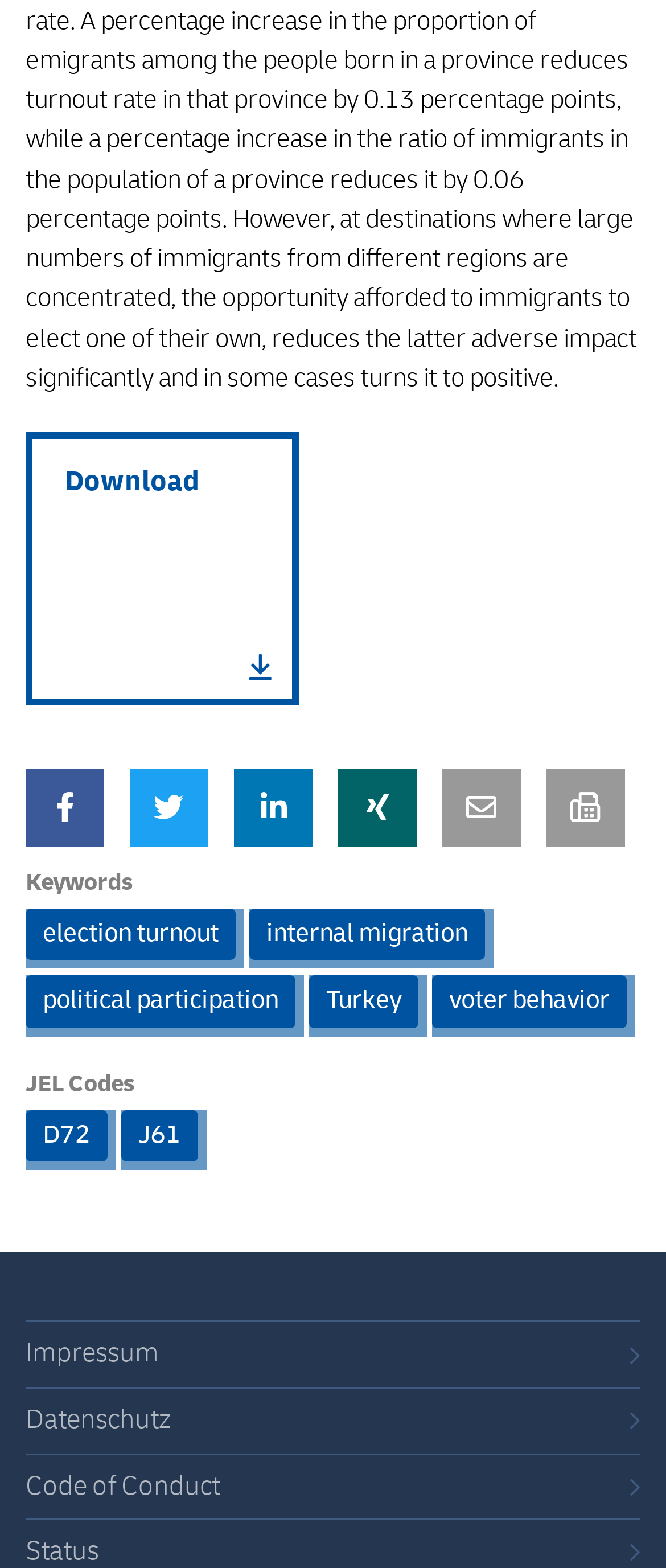Identify the bounding box coordinates for the region to click in order to carry out this instruction: "Read about Code of Conduct". Provide the coordinates using four float numbers between 0 and 1, formatted as [left, top, right, bottom].

[0.038, 0.939, 0.331, 0.958]